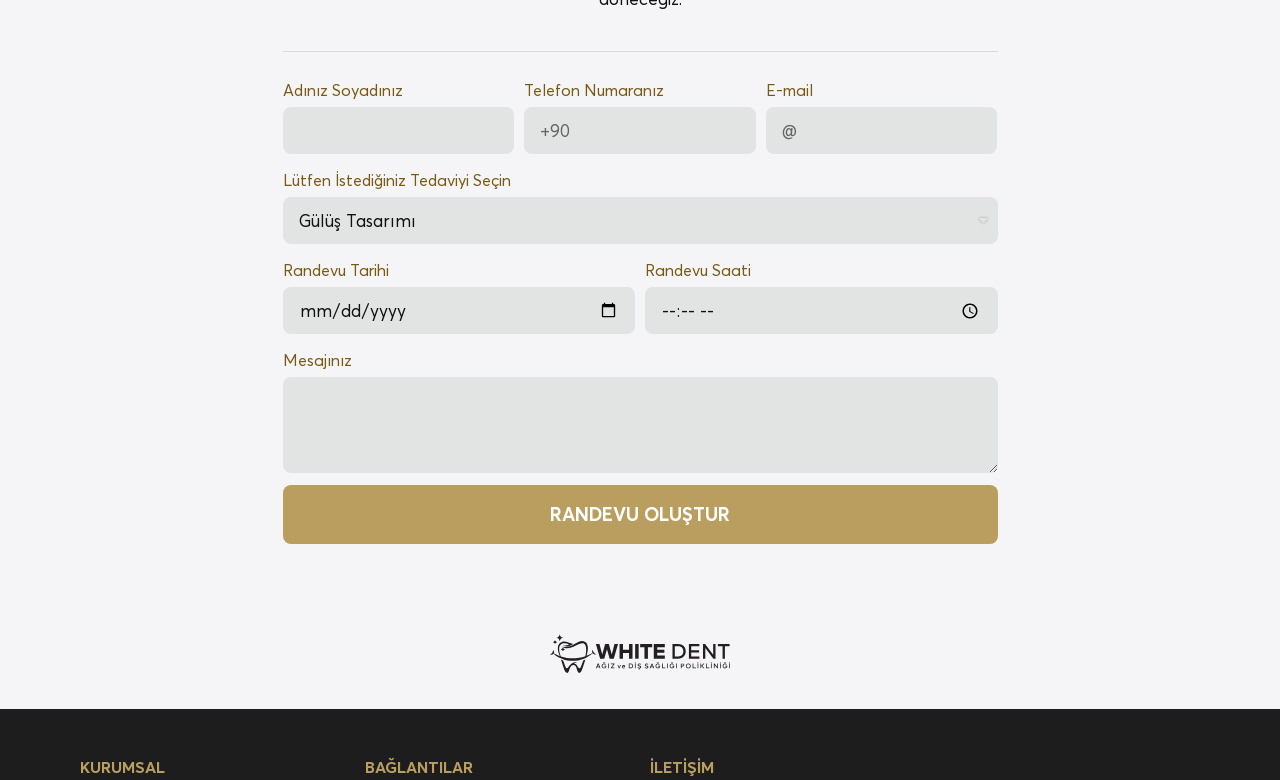For the element described, predict the bounding box coordinates as (top-left x, top-left y, bottom-right x, bottom-right y). All values should be between 0 and 1. Element description: RANDEVU OLUŞTUR

[0.221, 0.622, 0.779, 0.698]